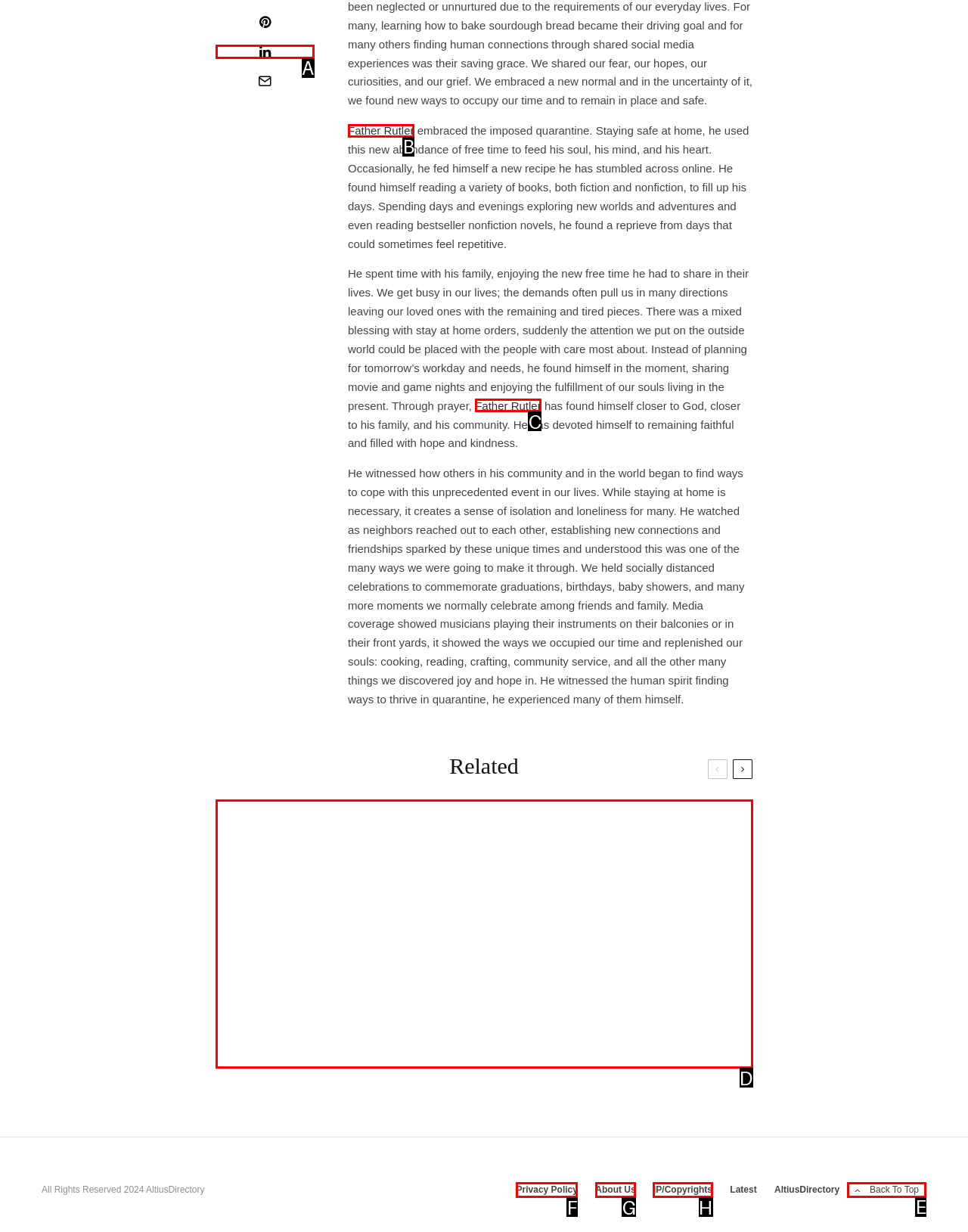Specify which UI element should be clicked to accomplish the task: Back to top. Answer with the letter of the correct choice.

E